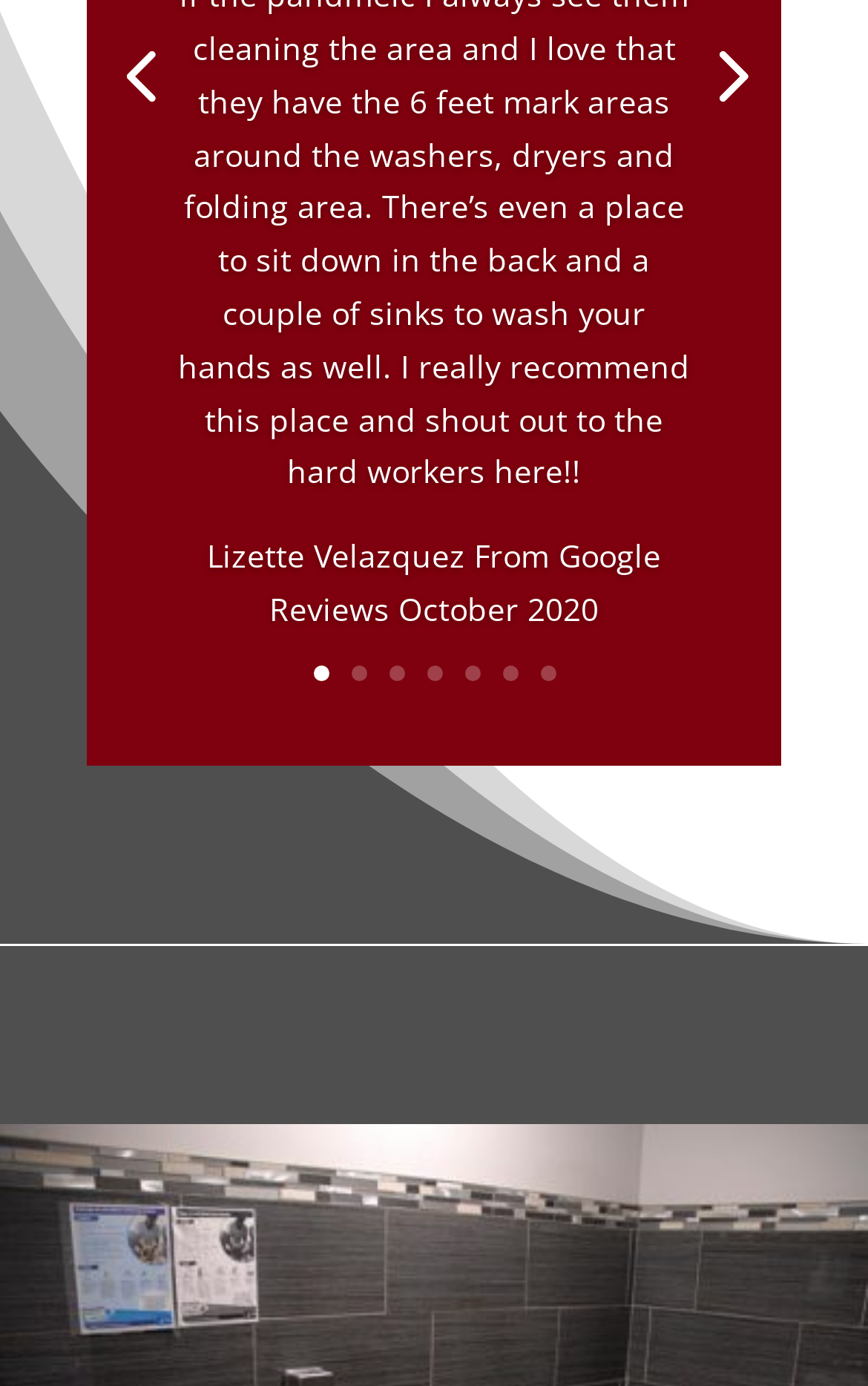Consider the image and give a detailed and elaborate answer to the question: 
What is the month of the review?

I found the text 'October 2020' next to the reviewer's name, which indicates that the review was written in October.